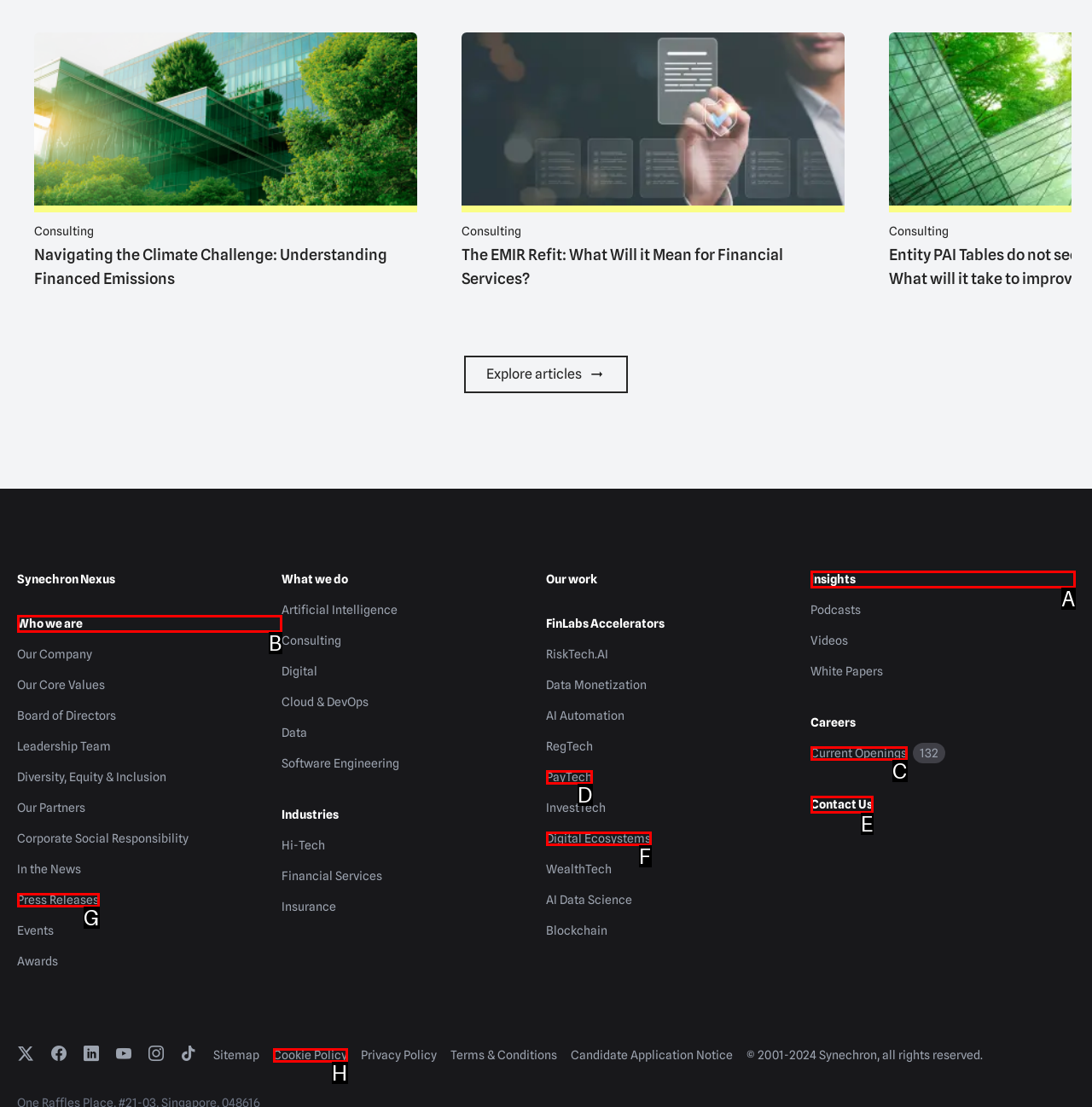To execute the task: Buy tickets, which one of the highlighted HTML elements should be clicked? Answer with the option's letter from the choices provided.

None